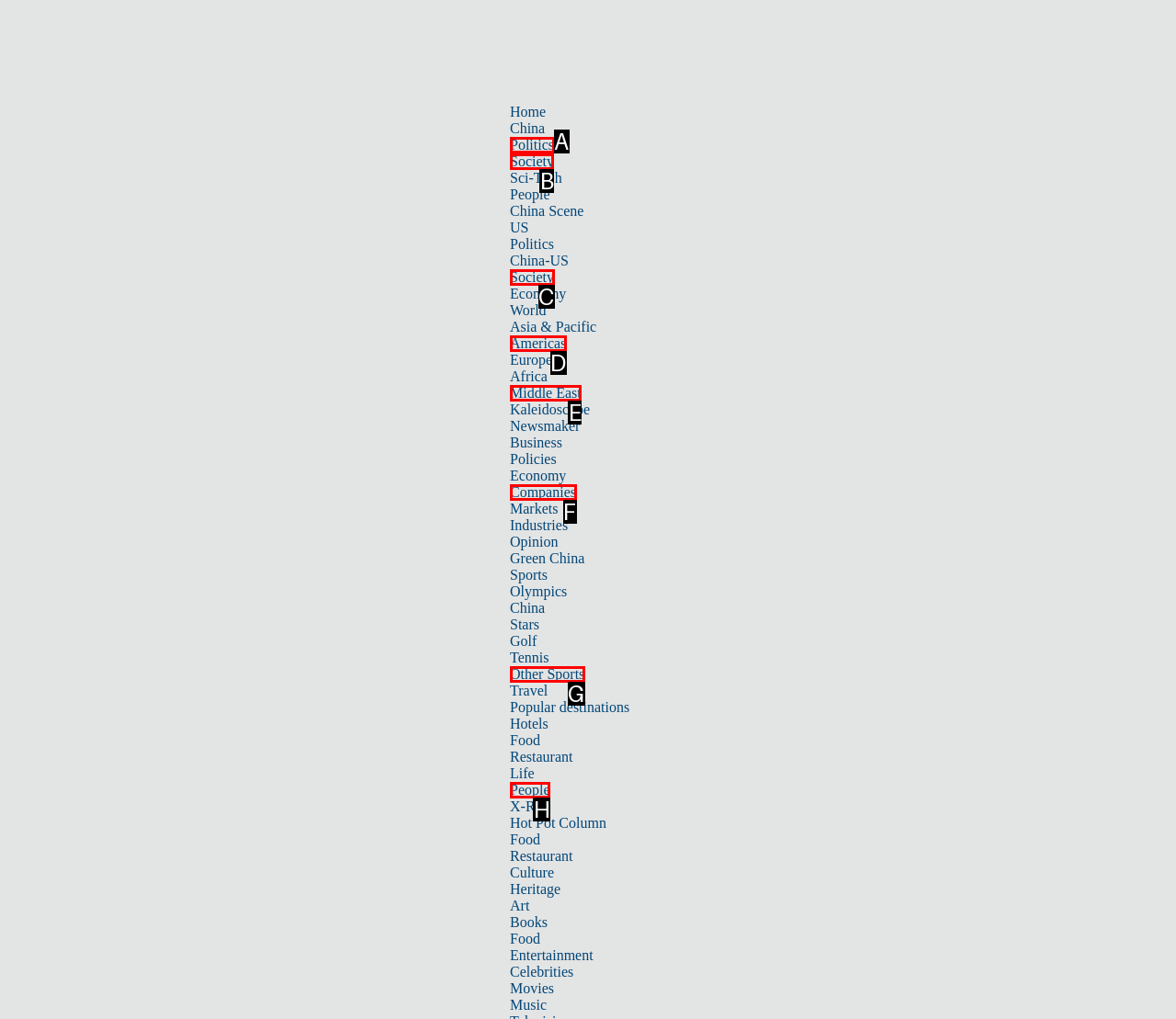Determine which HTML element I should select to execute the task: Read about 'Society' news
Reply with the corresponding option's letter from the given choices directly.

B